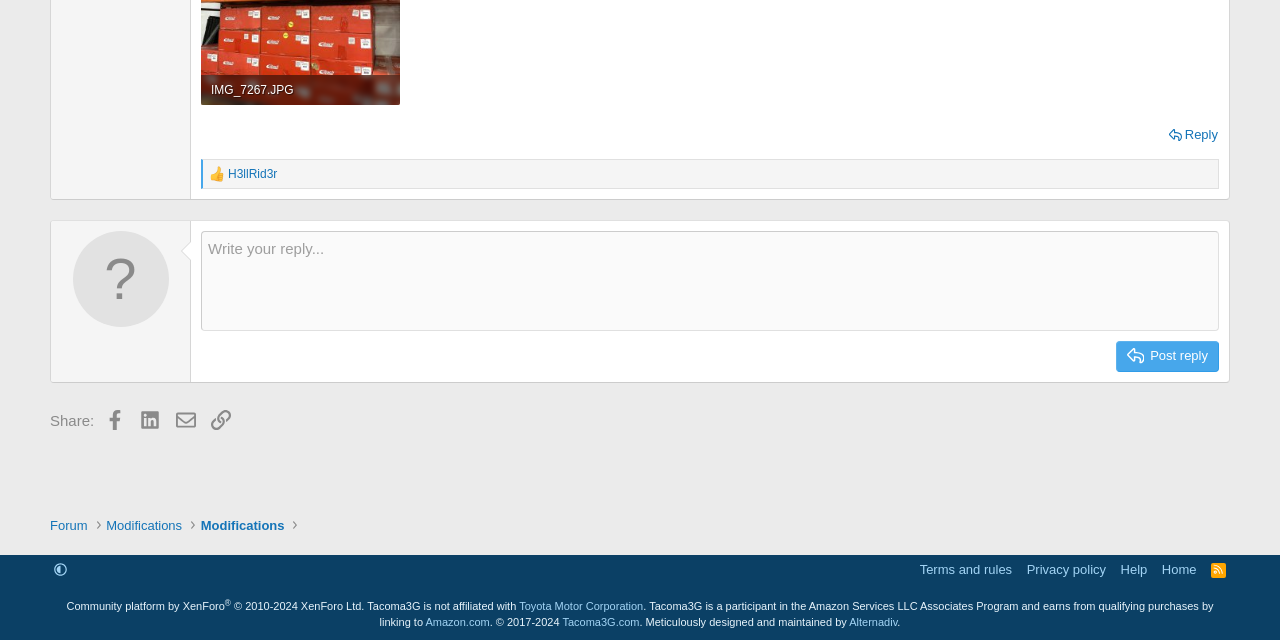Provide the bounding box coordinates of the HTML element this sentence describes: "Home". The bounding box coordinates consist of four float numbers between 0 and 1, i.e., [left, top, right, bottom].

[0.905, 0.875, 0.938, 0.905]